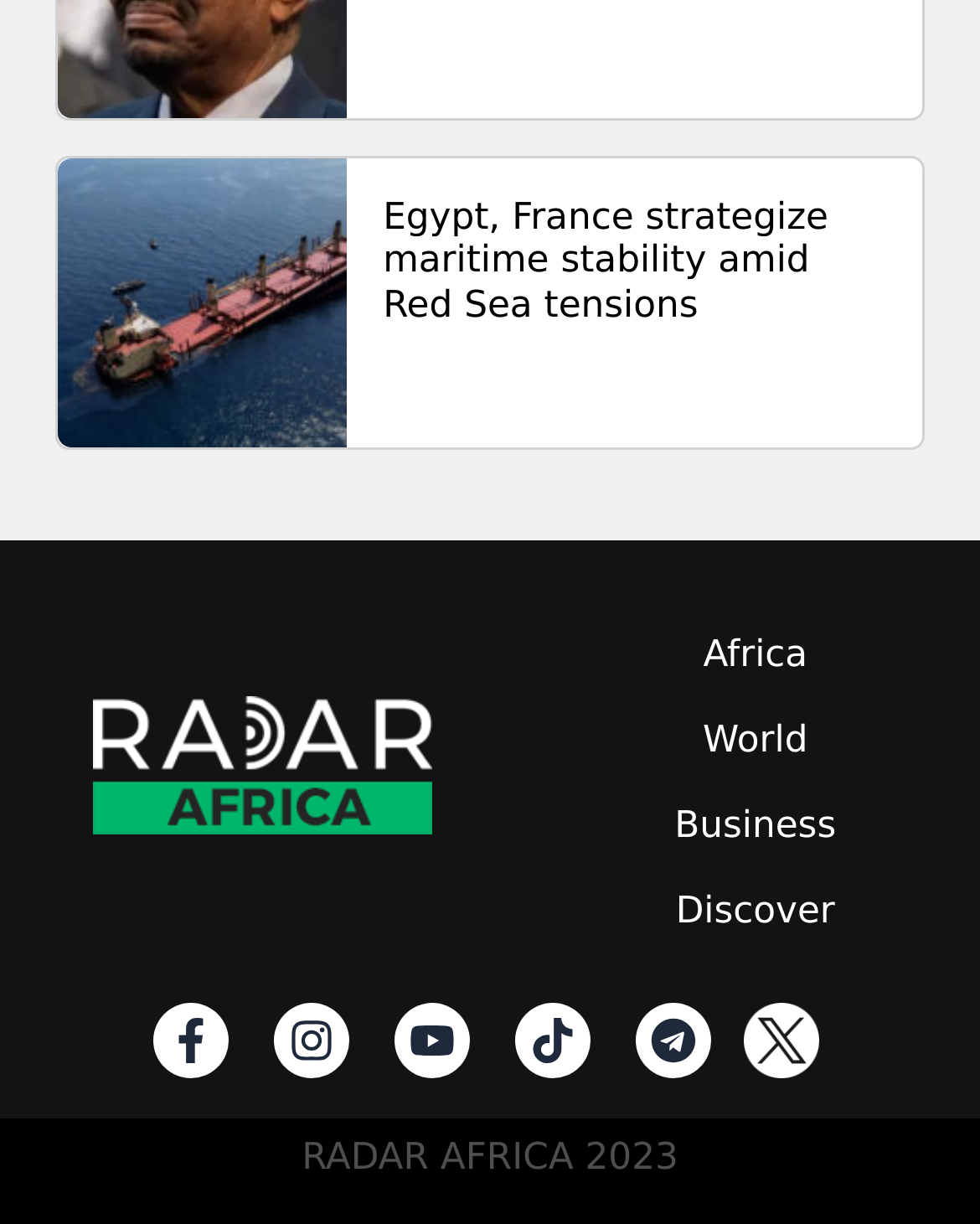What social media platforms are available?
Using the image, provide a detailed and thorough answer to the question.

The footer section of the webpage has links to various social media platforms, including Facebook, Instagram, Youtube, TikTok, Telegram, and Twitter, which are likely the platforms where the website is present.